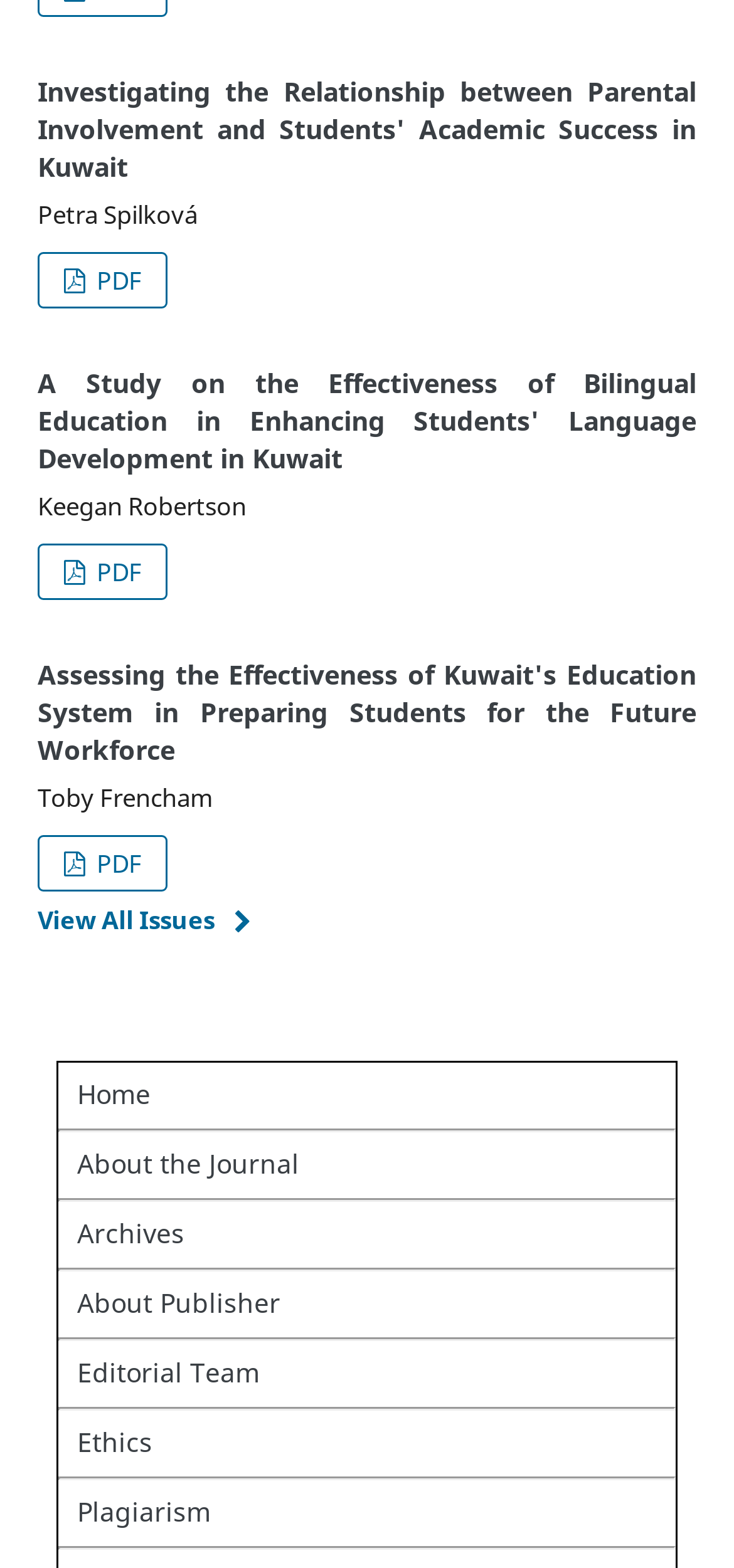What is the format of the research papers?
Analyze the image and deliver a detailed answer to the question.

The research papers are available in PDF format as indicated by the StaticText elements with bounding box coordinates [0.124, 0.168, 0.193, 0.189], [0.124, 0.354, 0.193, 0.375], and [0.124, 0.54, 0.193, 0.561].